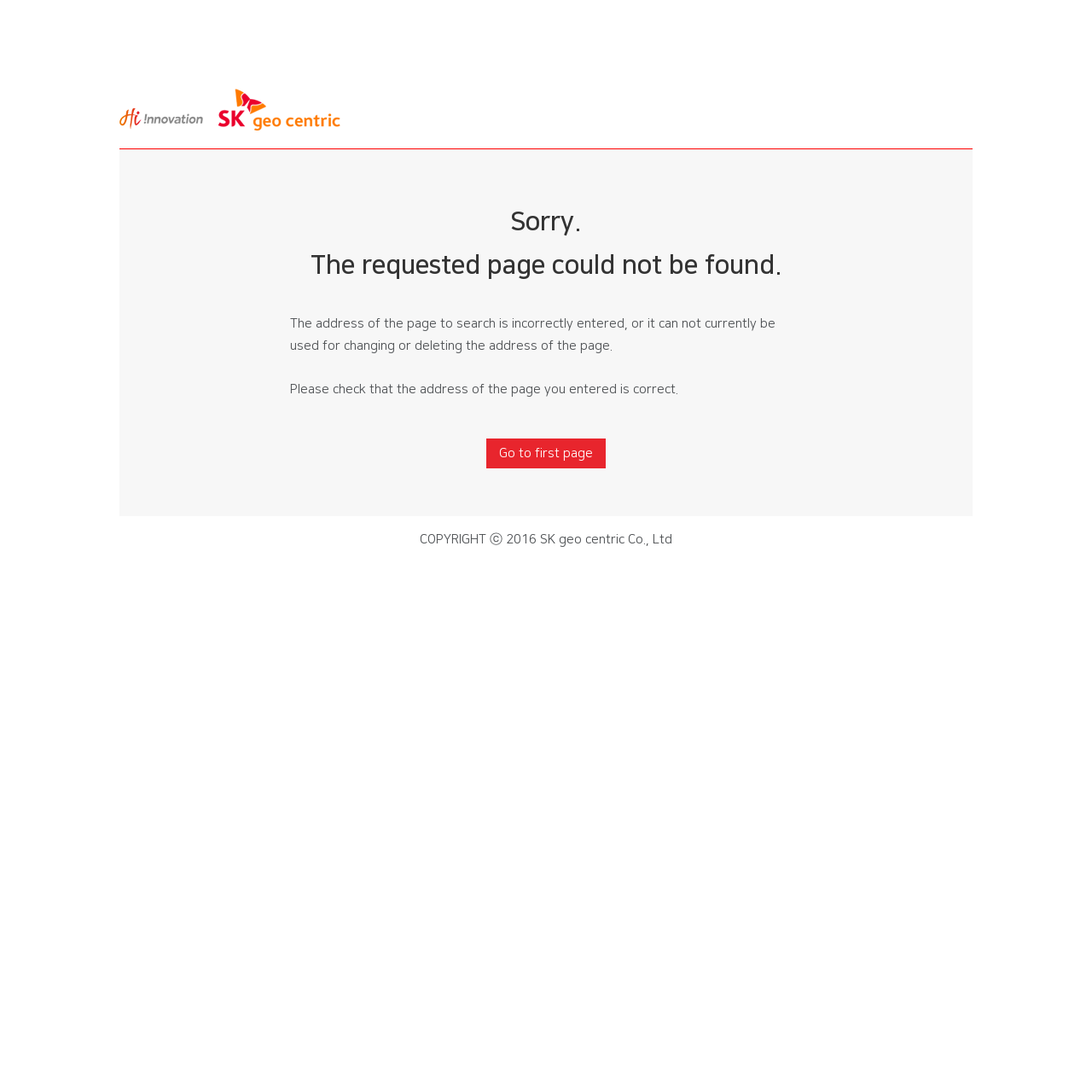With reference to the screenshot, provide a detailed response to the question below:
What is the alternative action?

The link element 'Go to first page' provides an alternative action for the user, allowing them to navigate to the first page instead of trying to access the current page that is not found.